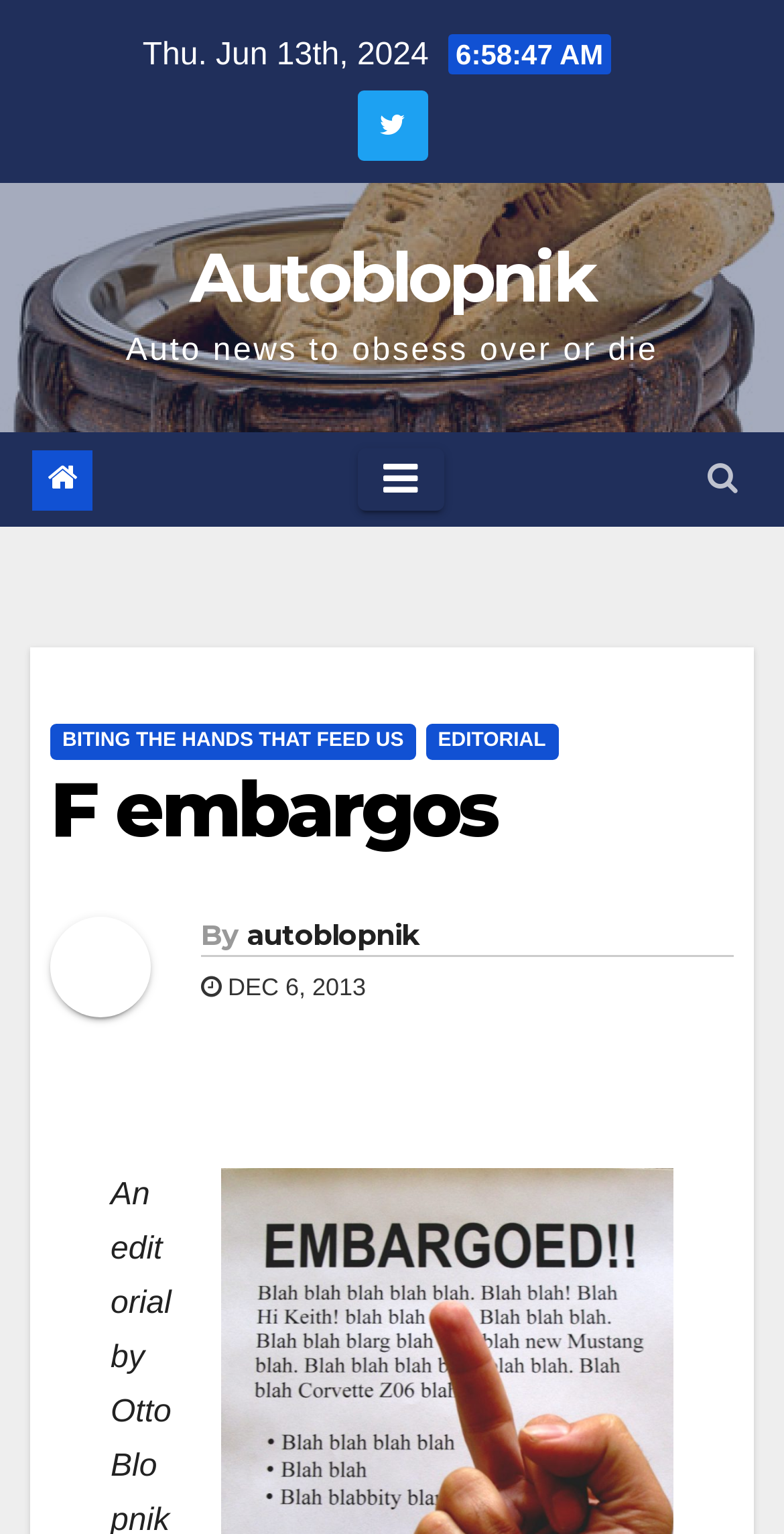How many links are present in the navigation menu?
Make sure to answer the question with a detailed and comprehensive explanation.

I found three links in the navigation menu: 'BITING THE HANDS THAT FEED US', 'EDITORIAL', and an empty link with bounding box coordinates [0.064, 0.598, 0.256, 0.683].